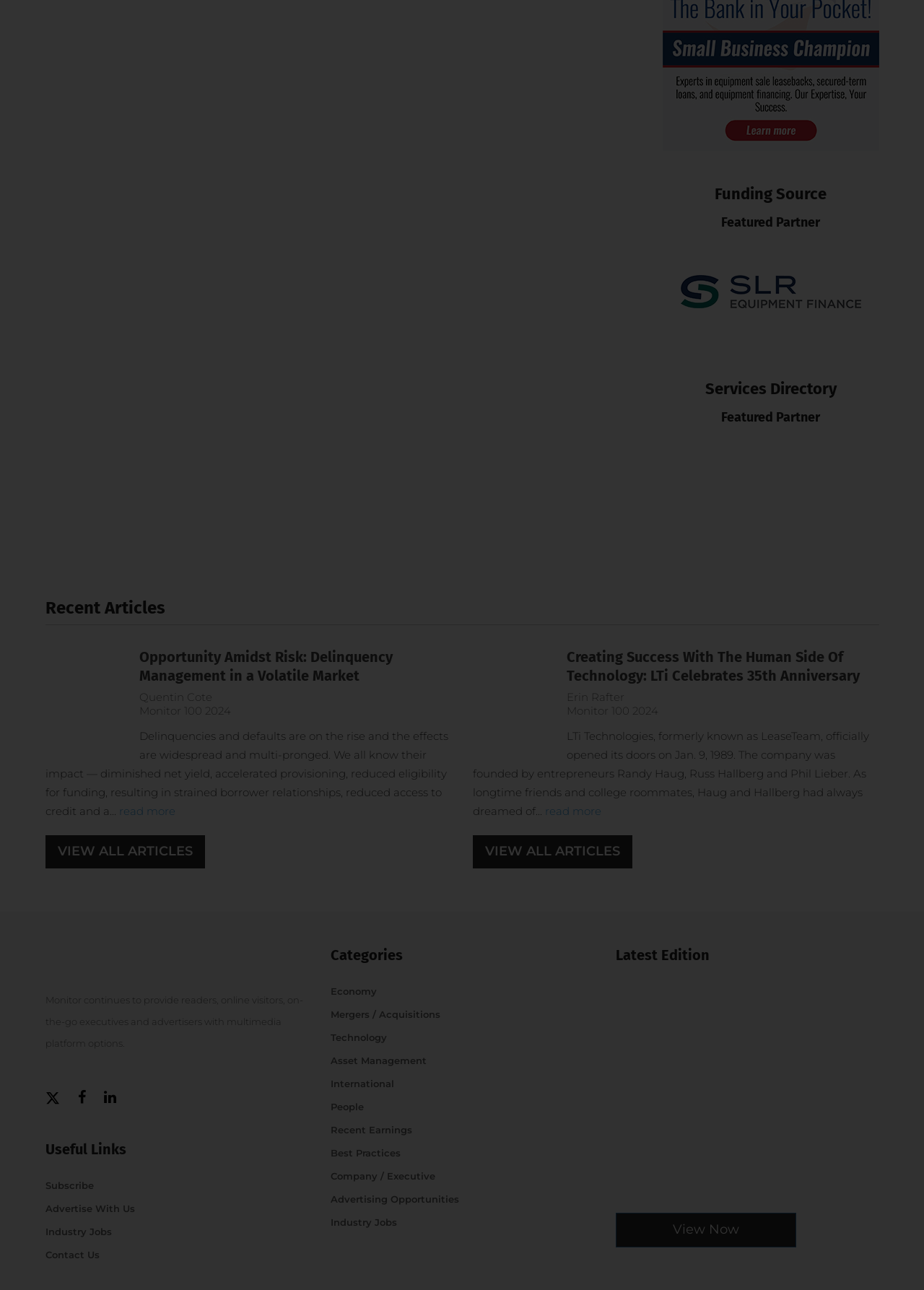Locate the bounding box coordinates of the clickable element to fulfill the following instruction: "View all articles". Provide the coordinates as four float numbers between 0 and 1 in the format [left, top, right, bottom].

[0.049, 0.647, 0.221, 0.673]